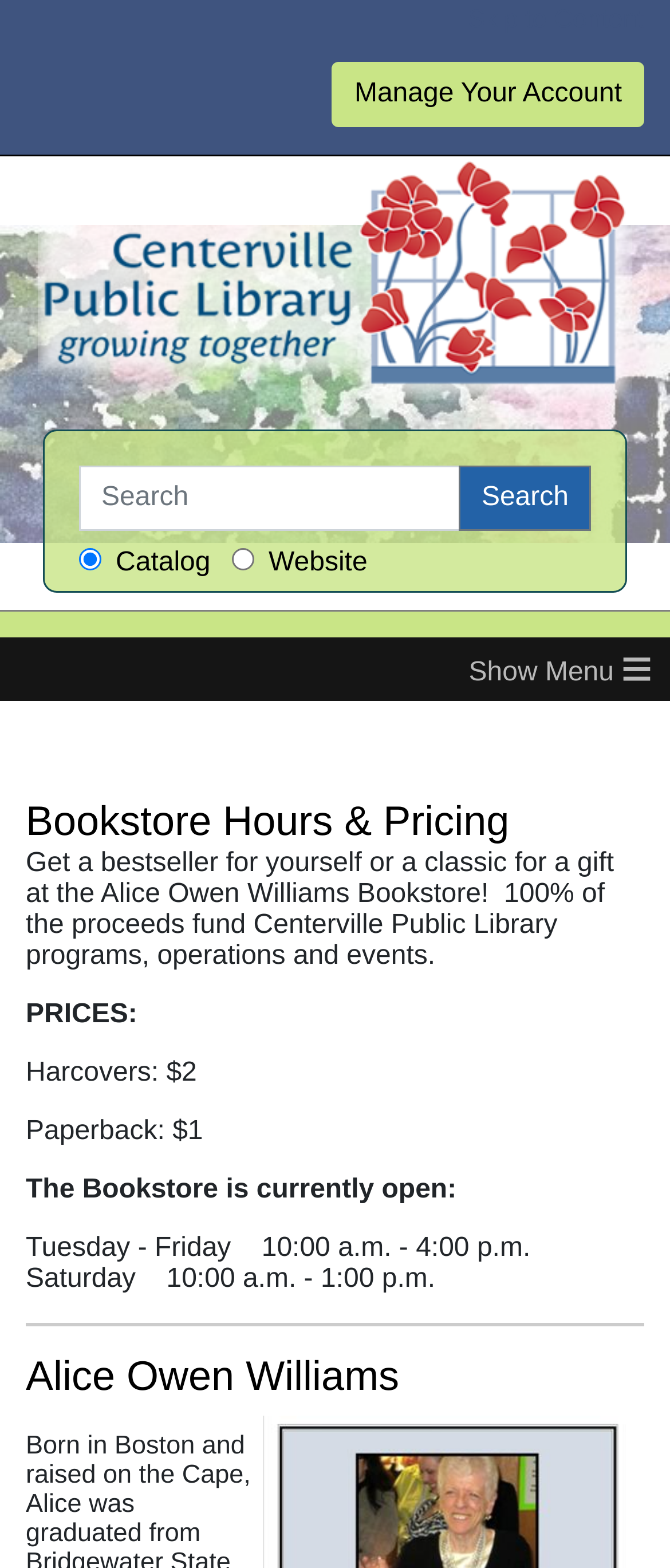Given the element description: "parent_node: Search: name="search2" placeholder="Search"", predict the bounding box coordinates of the UI element it refers to, using four float numbers between 0 and 1, i.e., [left, top, right, bottom].

[0.118, 0.297, 0.688, 0.339]